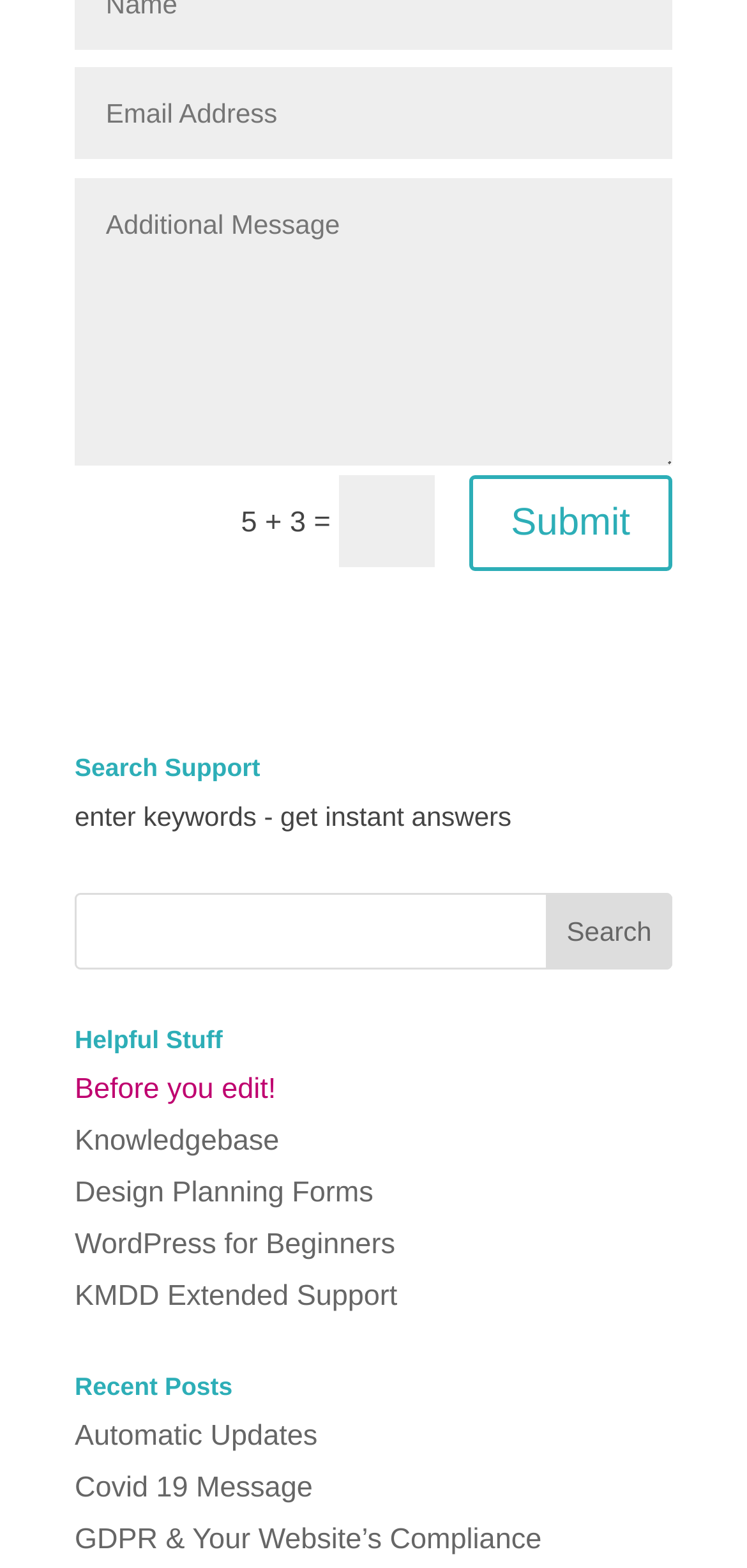Determine the bounding box coordinates of the clickable region to carry out the instruction: "Submit the math problem".

[0.628, 0.303, 0.9, 0.364]